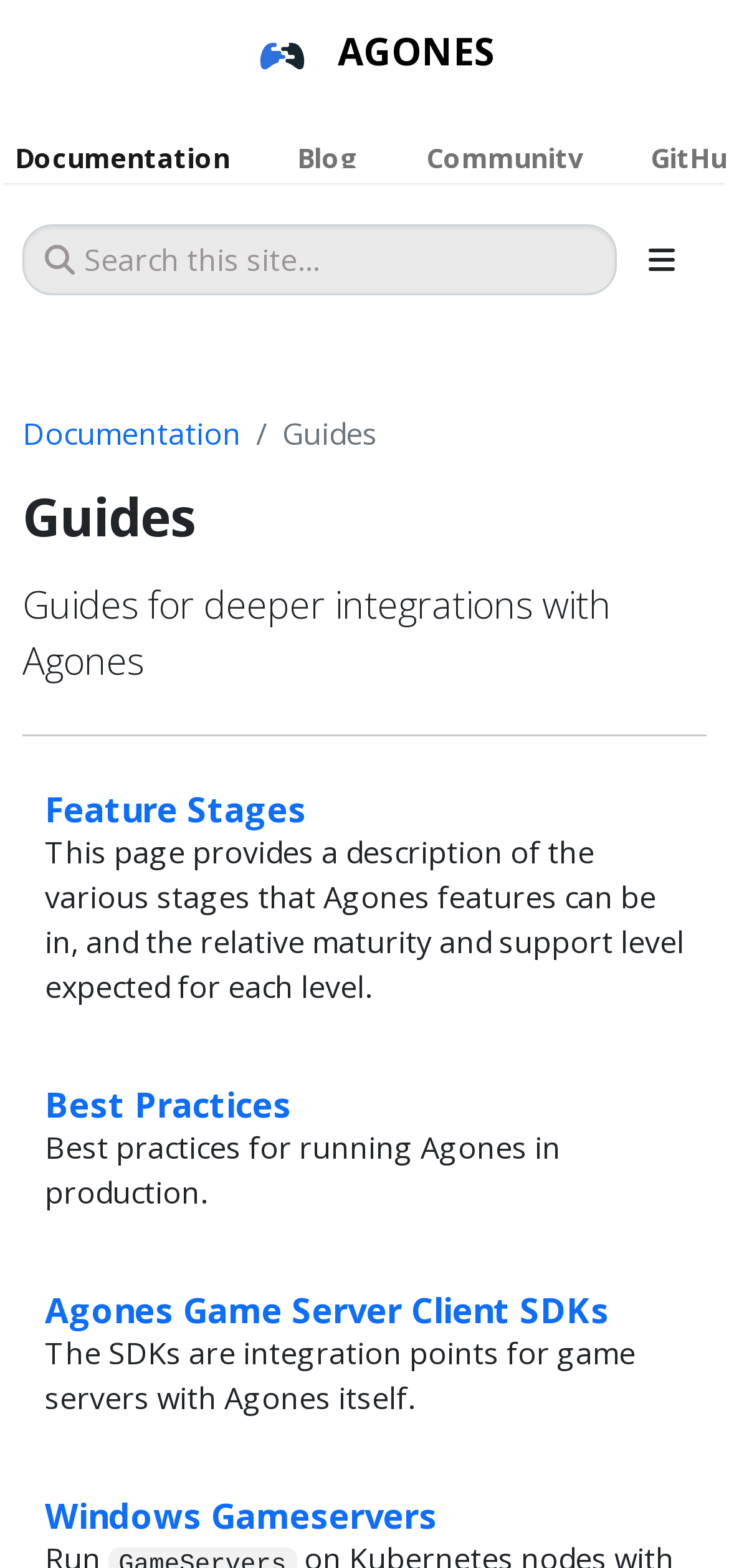Provide the bounding box coordinates in the format (top-left x, top-left y, bottom-right x, bottom-right y). All values are floating point numbers between 0 and 1. Determine the bounding box coordinate of the UI element described as: Neurobiology and Genetics

None